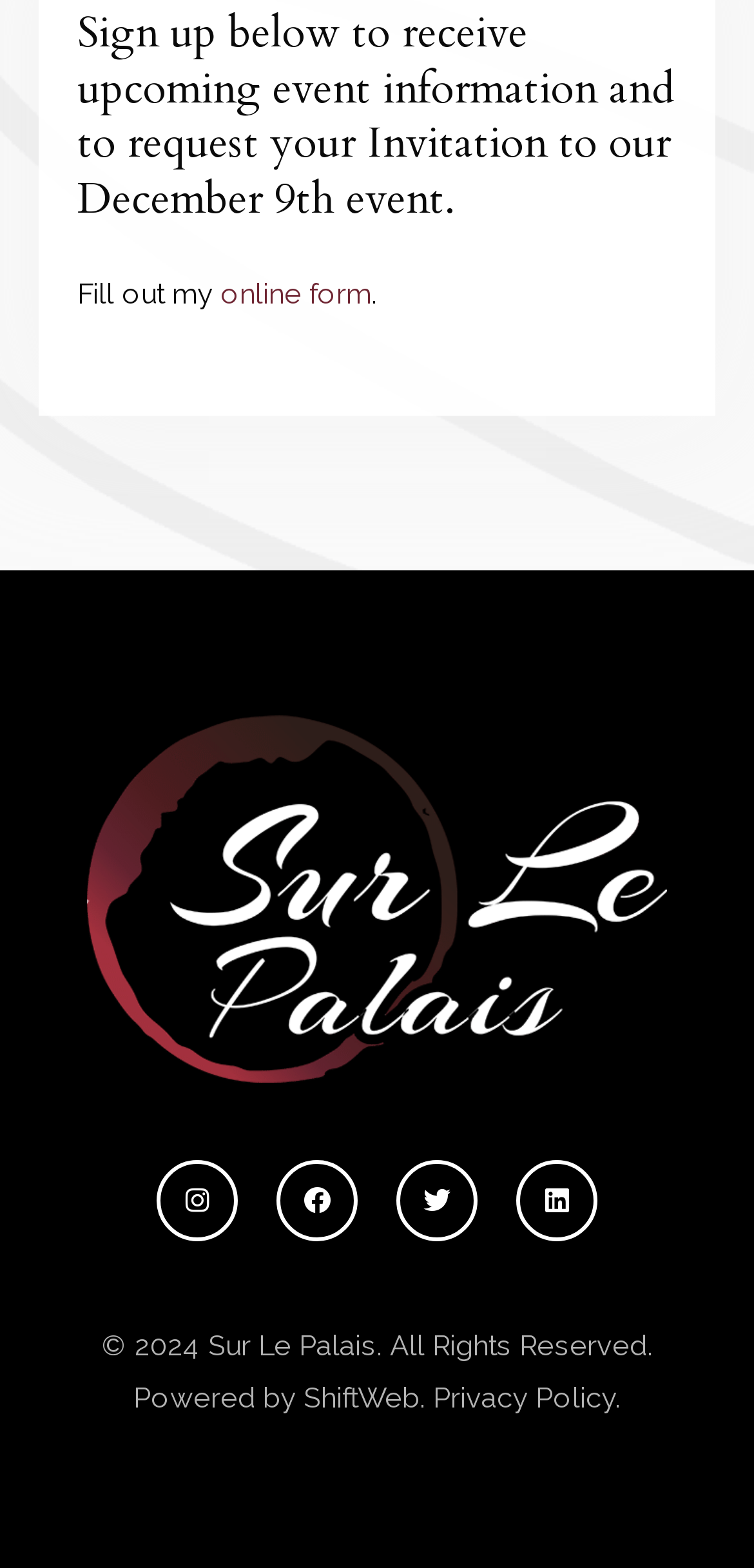Using the description: "online form", identify the bounding box of the corresponding UI element in the screenshot.

[0.292, 0.176, 0.492, 0.197]